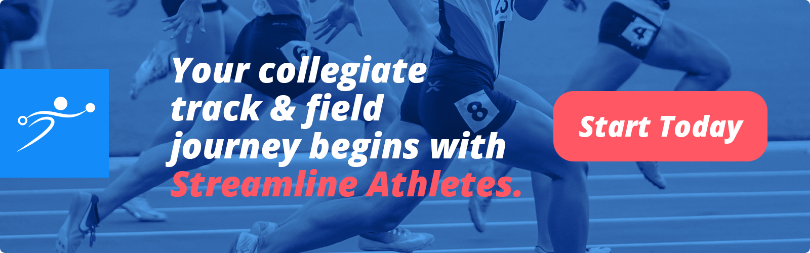What is the call-to-action on the right side?
Please provide a single word or phrase as your answer based on the screenshot.

Start Today